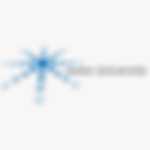What font style is used to display the university's name?
Utilize the image to construct a detailed and well-explained answer.

The caption states that the university's name is displayed in a modern font, which reflects its forward-thinking approach to education and research. This implies that the university is committed to being contemporary and progressive in its academic pursuits.